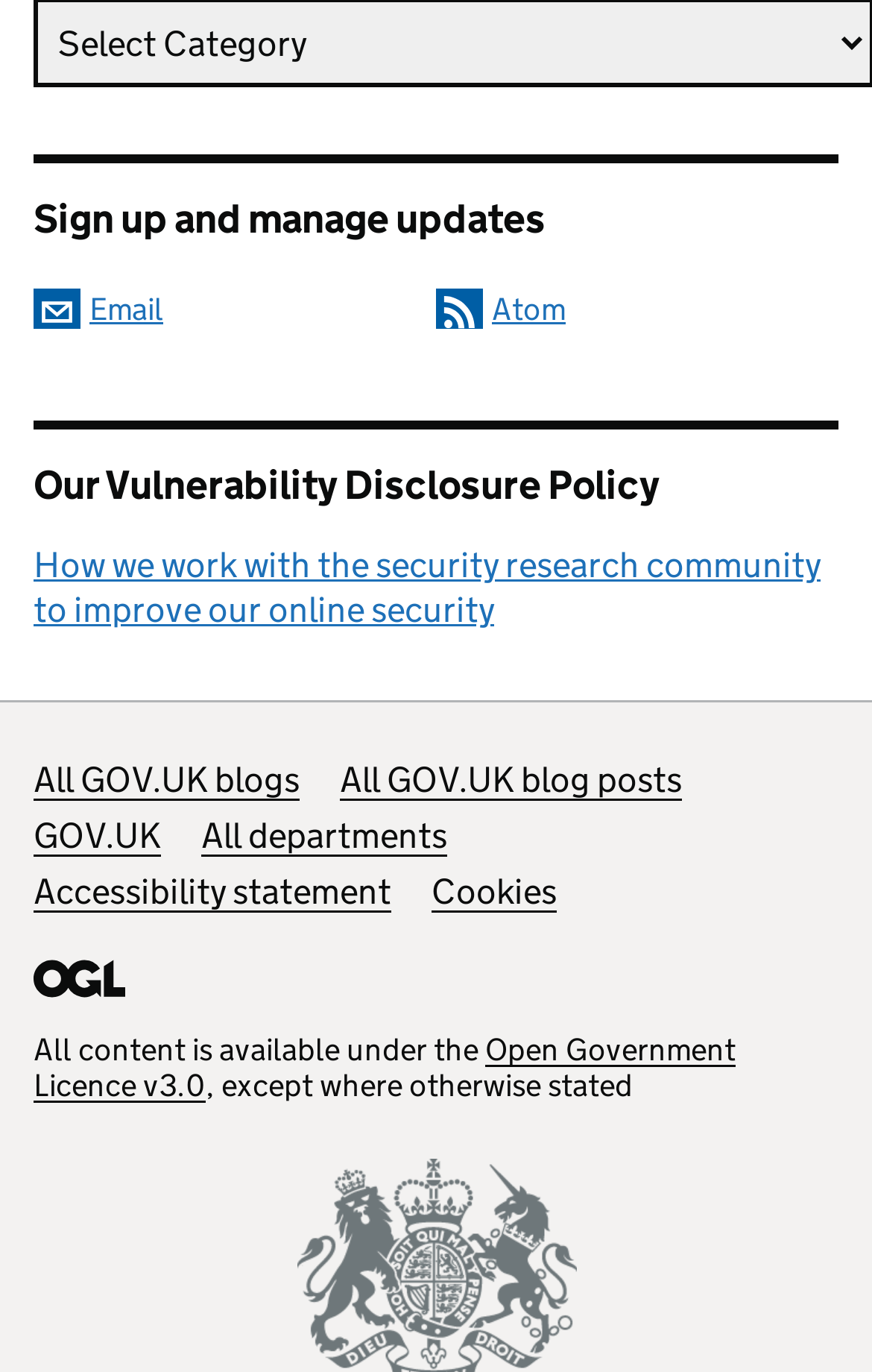Identify the bounding box coordinates of the clickable region to carry out the given instruction: "Learn about the Vulnerability Disclosure Policy".

[0.038, 0.338, 0.962, 0.371]